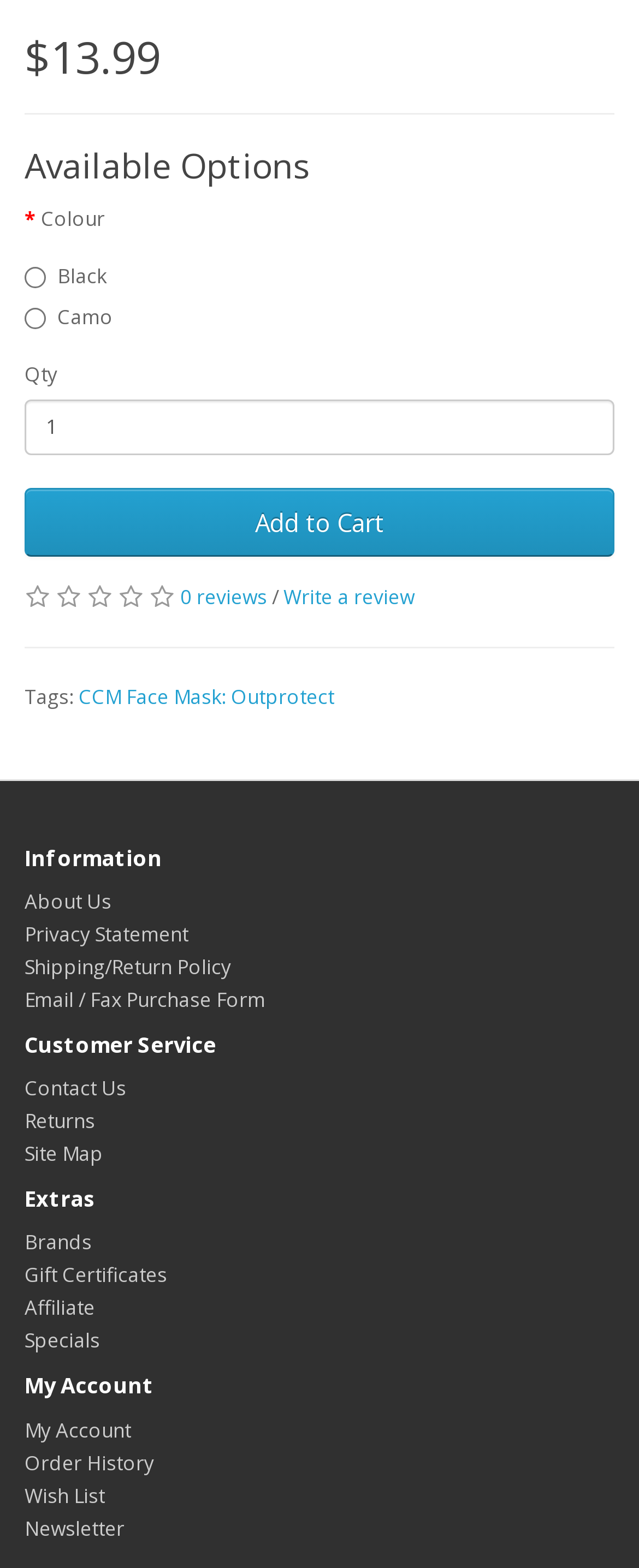How many links are there under 'Information'?
Using the screenshot, give a one-word or short phrase answer.

4